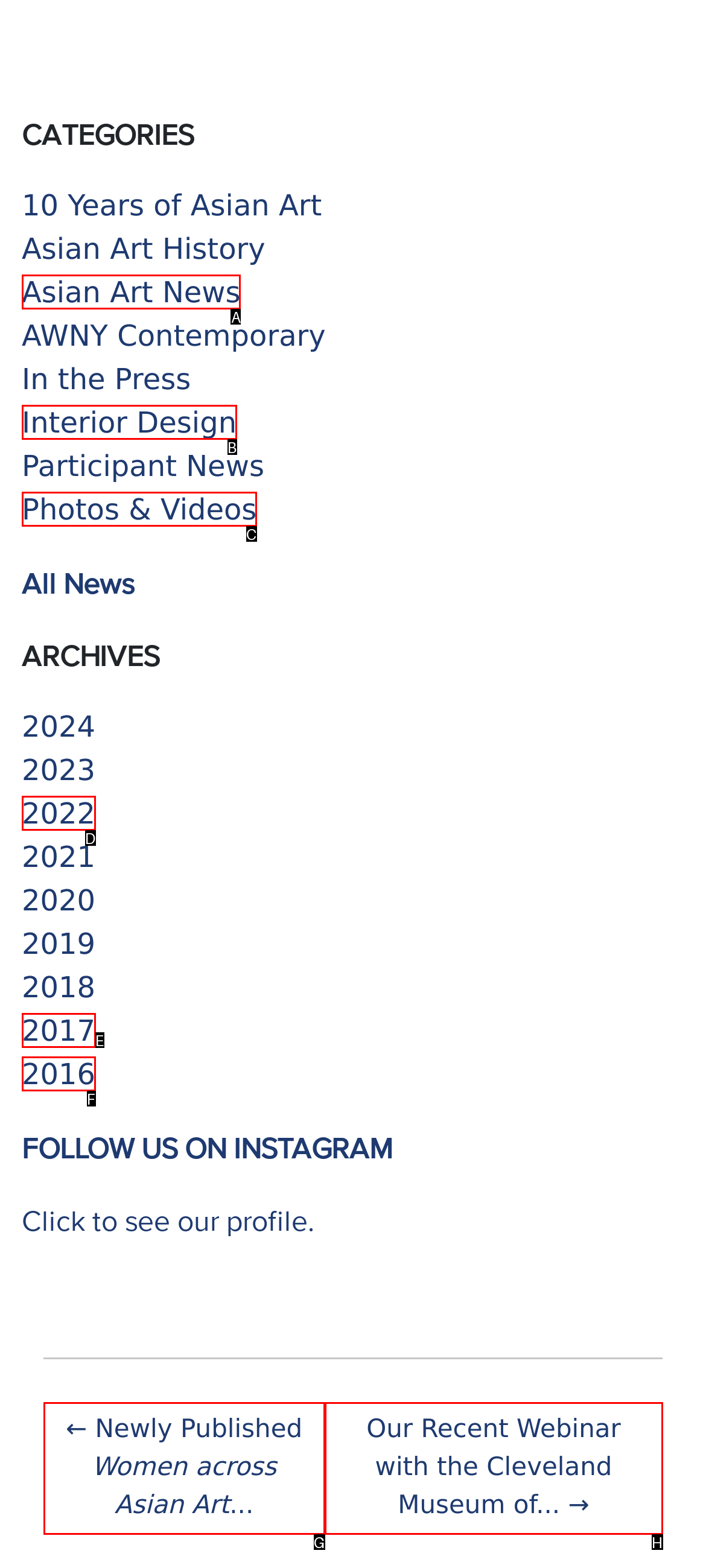Which lettered option matches the following description: Interior Design
Provide the letter of the matching option directly.

B